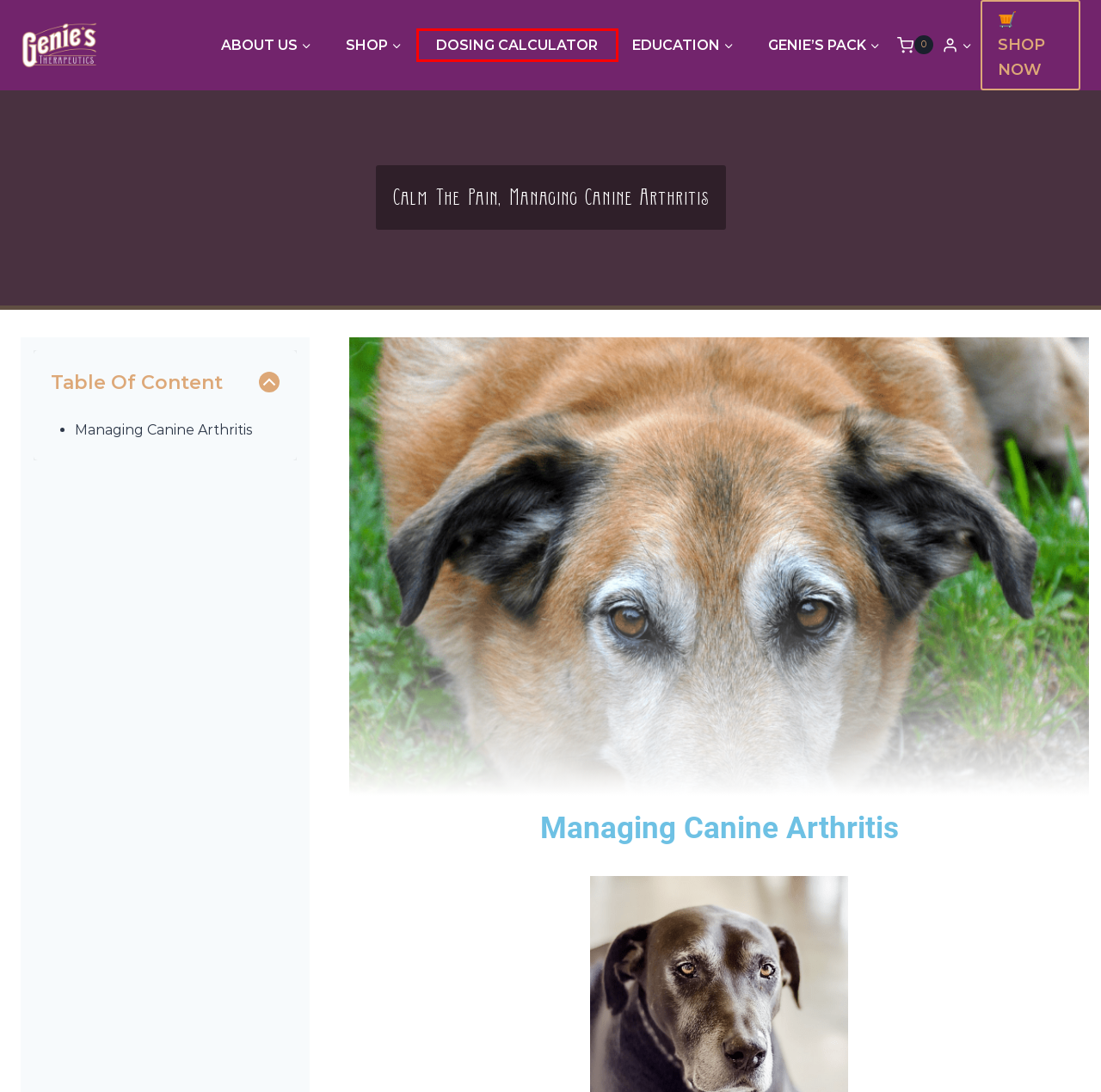You have a screenshot of a webpage with a red rectangle bounding box around an element. Identify the best matching webpage description for the new page that appears after clicking the element in the bounding box. The descriptions are:
A. 2024 Top 3 Benefits Of CBG For Dogs | Genie's Therapeutics
B. Hemp Signature Blend Trial-Size | Powerful Stress/Physical Discomfort Relief For Dogs
C. Critical K-9 Dosing Information | Genie's Therapeutics
D. First Responders Sign Up For 1 Free Unit Of CBD With "A" Kick
E. Wholesale Partner | Join Our Genie's Family Today - 2024
F. Shop | Genie's Therapeutics - 2024
G. The Amazing And Positive Effects Of CBD On Dogs
H. Surprising Benefits: How Pet Insurance Can Empower Your Journey With CBD For Pets

C